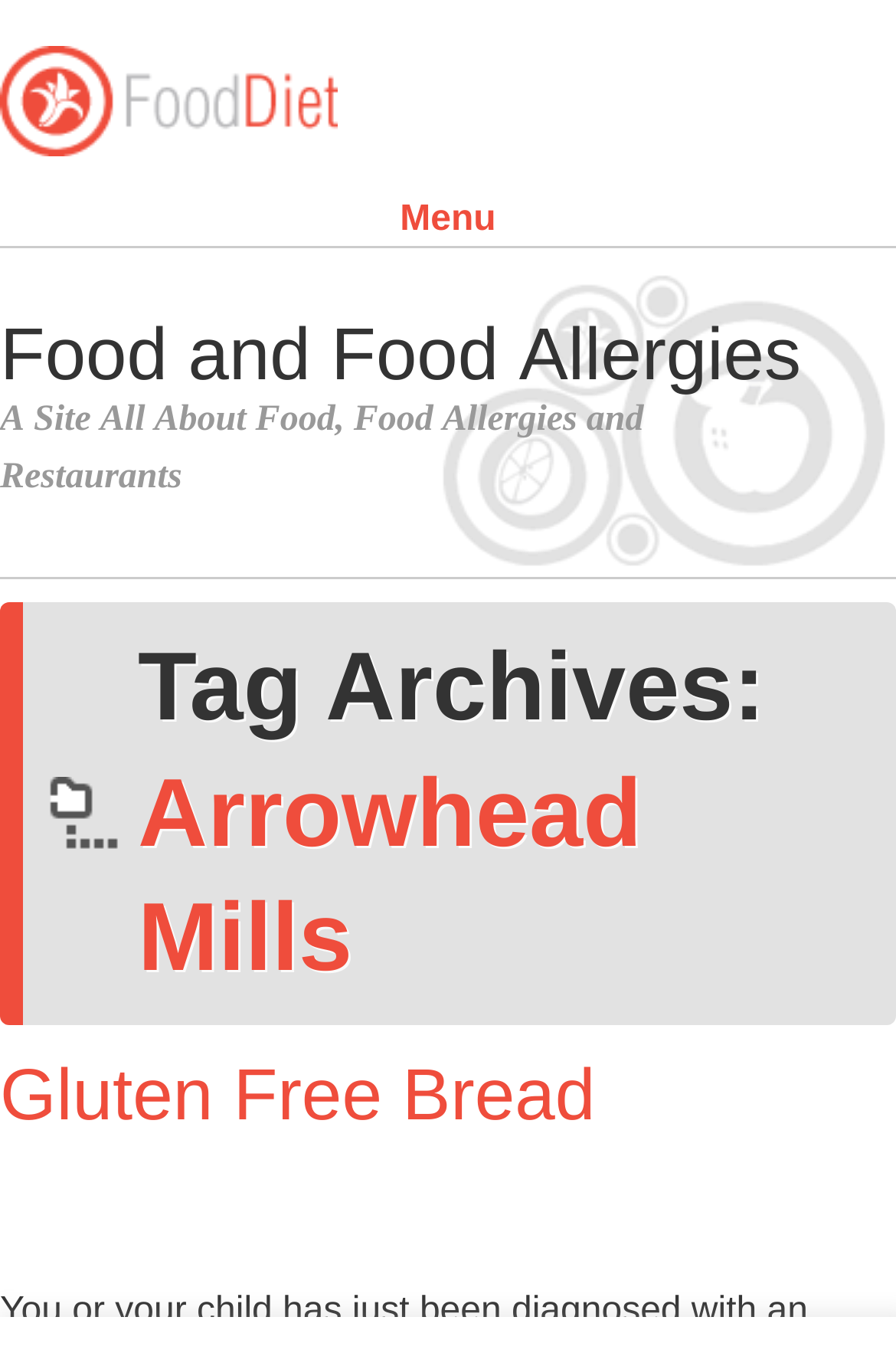Please answer the following question using a single word or phrase: How many words are in the title 'Tag Archives: Arrowhead Mills'?

4